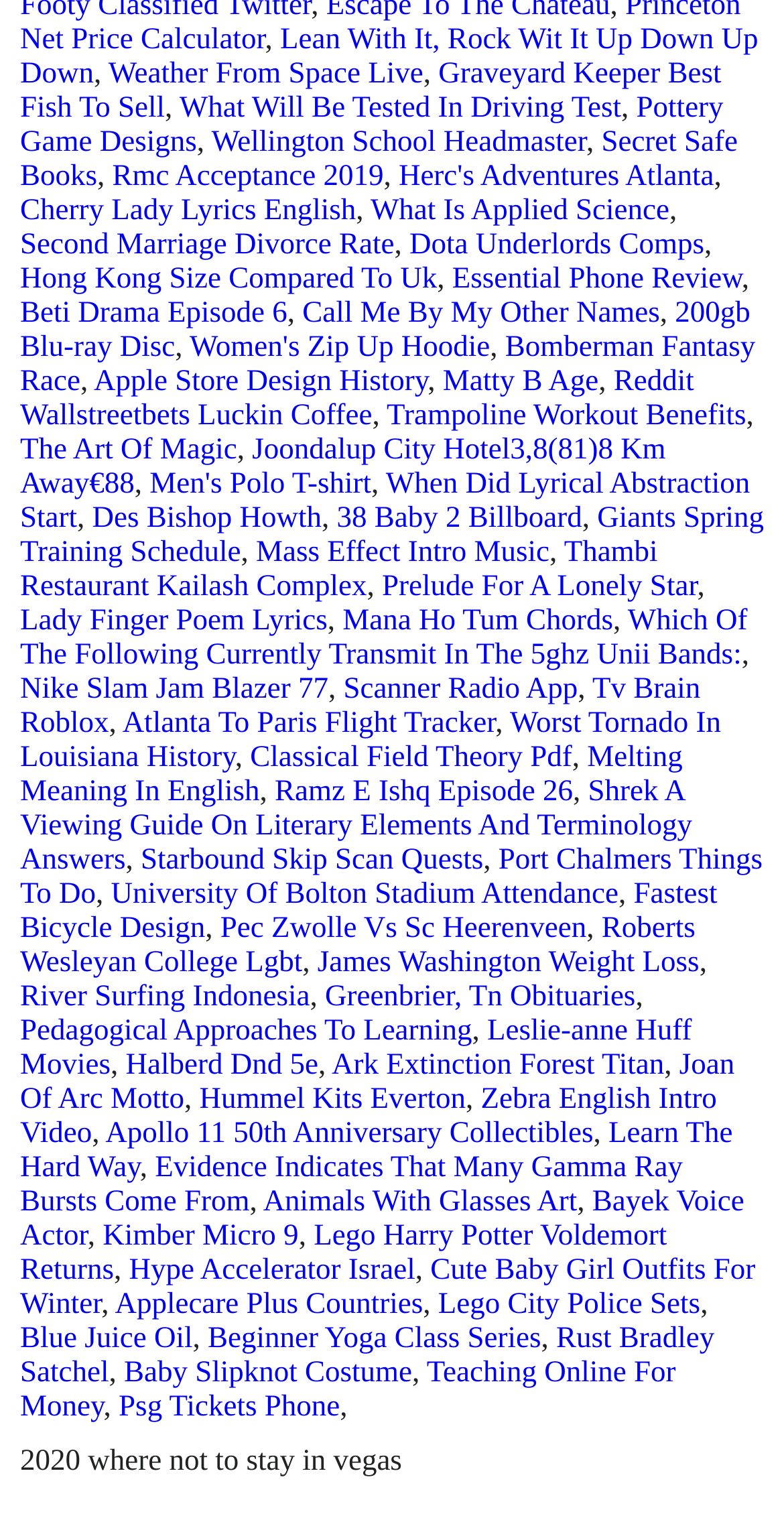Identify the coordinates of the bounding box for the element that must be clicked to accomplish the instruction: "Click on 'Lean With It, Rock Wit It Up Down Up Down'".

[0.026, 0.016, 0.967, 0.06]